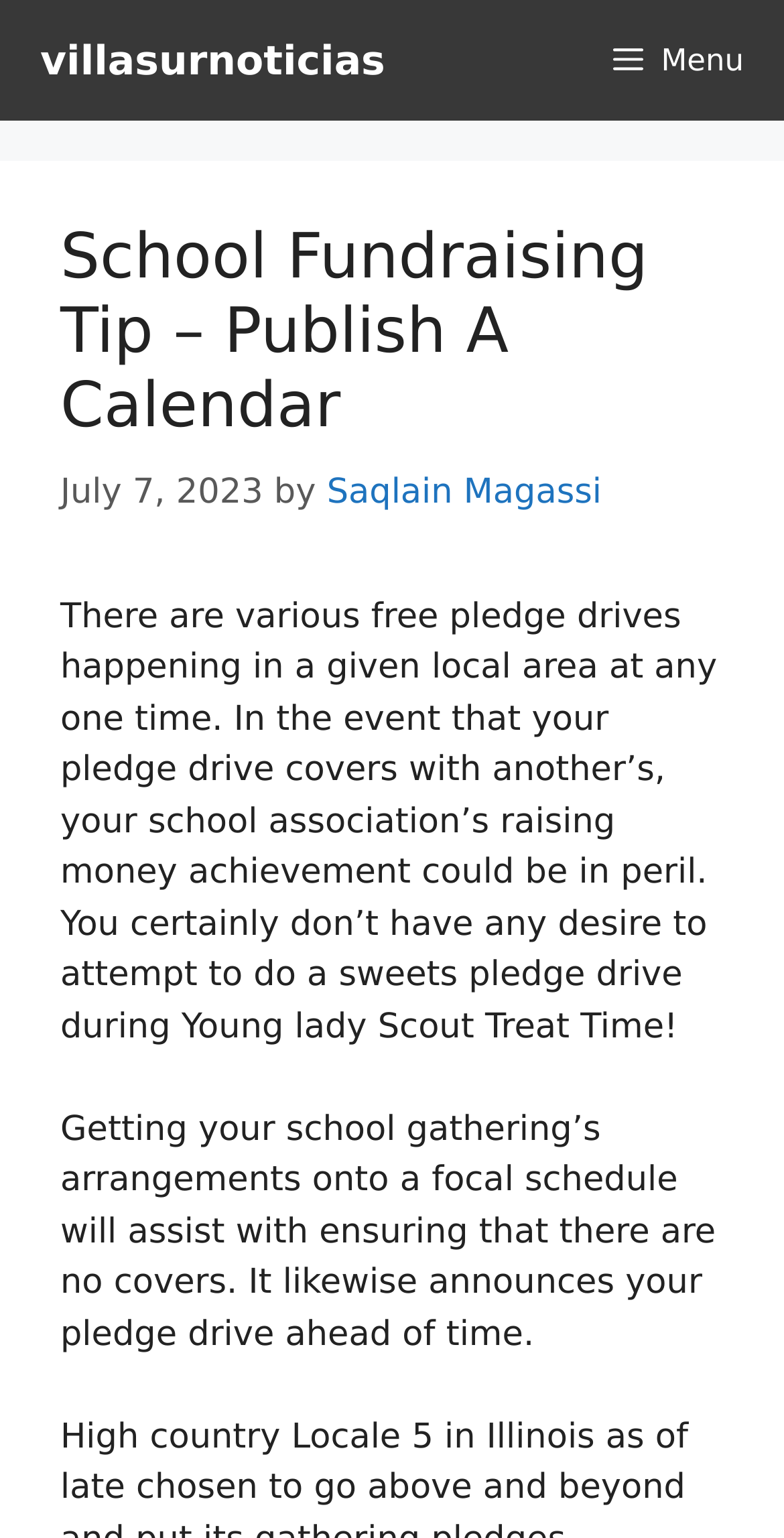Explain in detail what is displayed on the webpage.

The webpage is about school fundraising tips, specifically discussing the importance of publishing a calendar to avoid conflicts with other pledge drives in the local area. 

At the top of the page, there is a navigation bar with a link to "villasurnoticias" on the left and a "Menu" button on the right. 

Below the navigation bar, there is a header section that contains the title "School Fundraising Tip – Publish A Calendar" in a large font, followed by the date "July 7, 2023" and the author's name "Saqlain Magassi". 

The main content of the page is divided into two paragraphs. The first paragraph explains the potential risks of overlapping pledge drives and the importance of avoiding them. The second paragraph suggests that getting the school's plans onto a central schedule will help prevent conflicts and announce the pledge drive in advance.